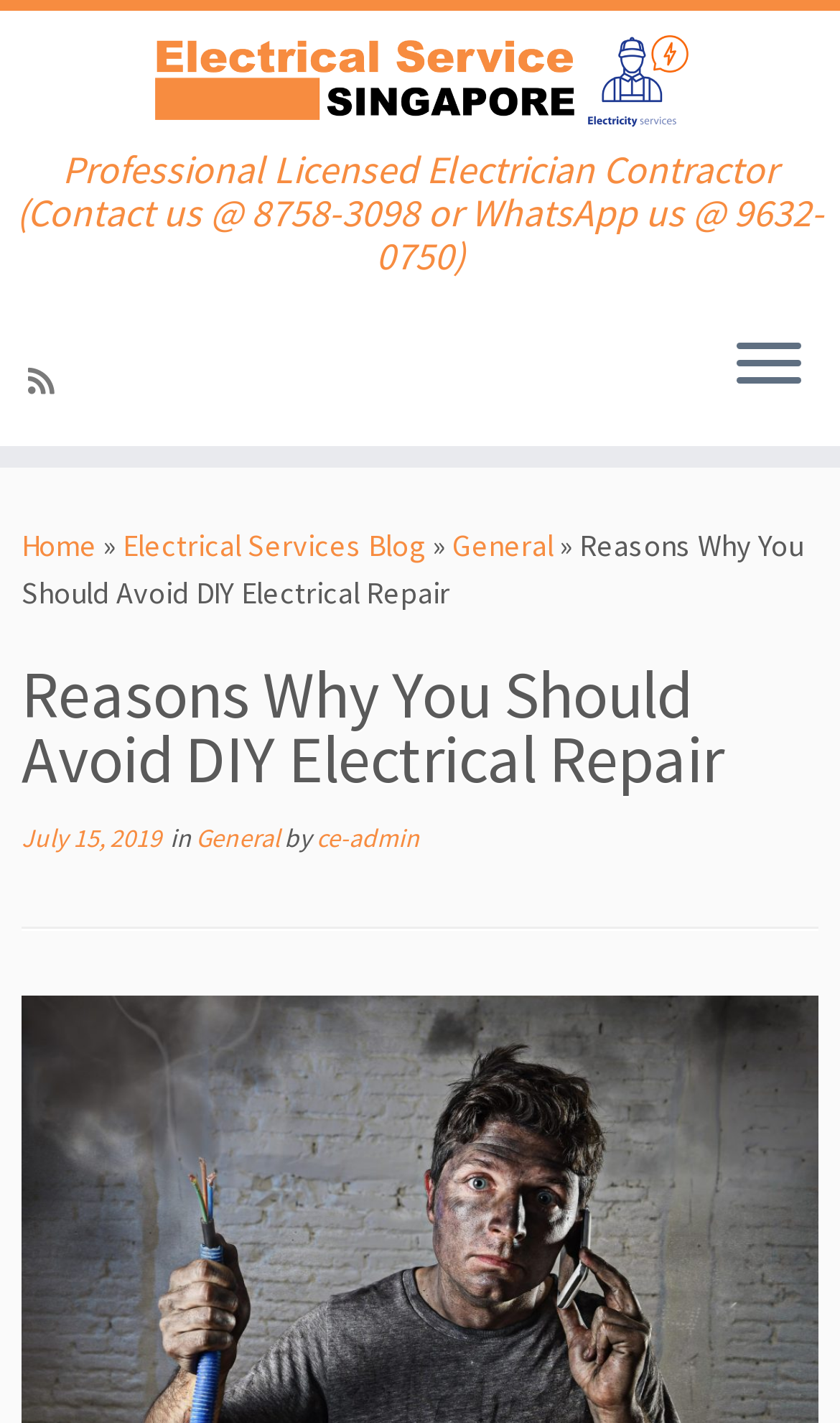Reply to the question with a single word or phrase:
What is the date of the article?

July 15, 2019